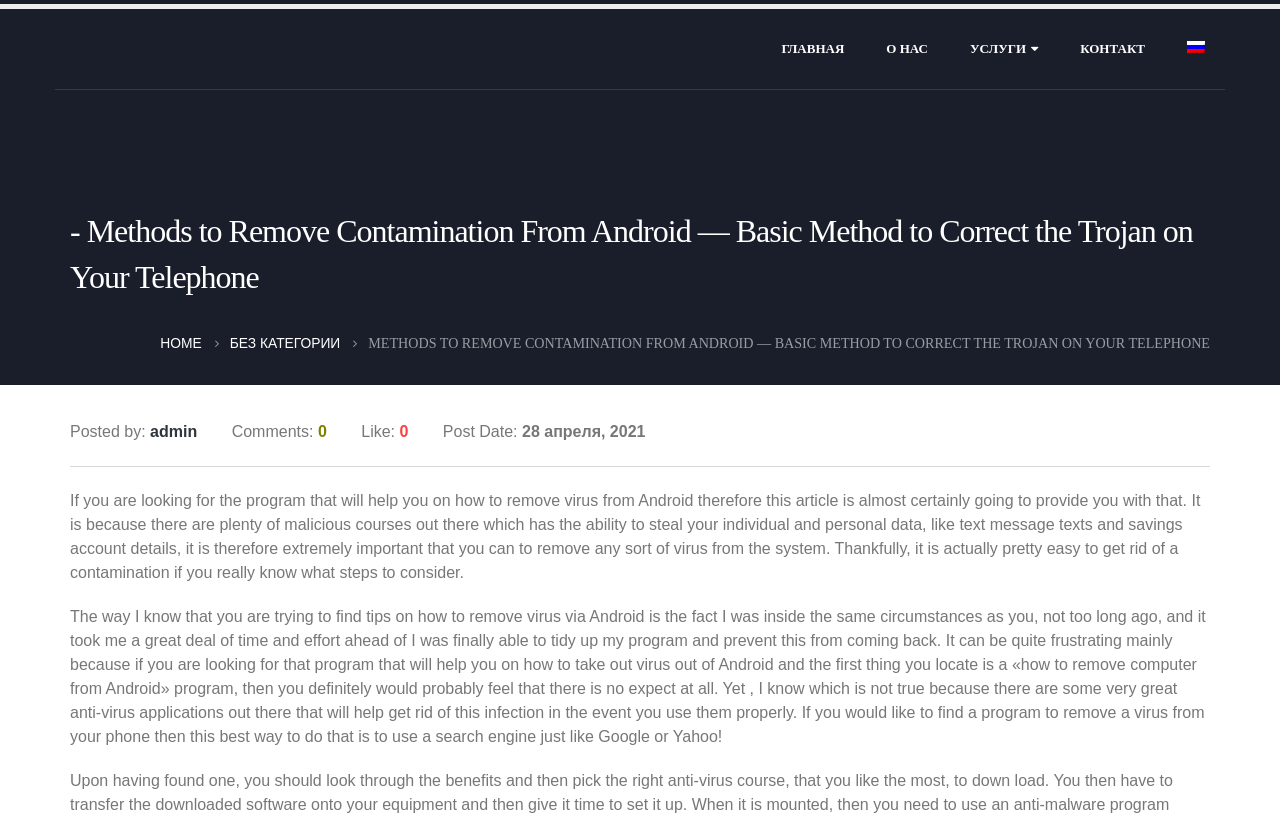Identify the webpage's primary heading and generate its text.

Methods to Remove Contamination From Android — Basic Method to Correct the Trojan on Your Telephone